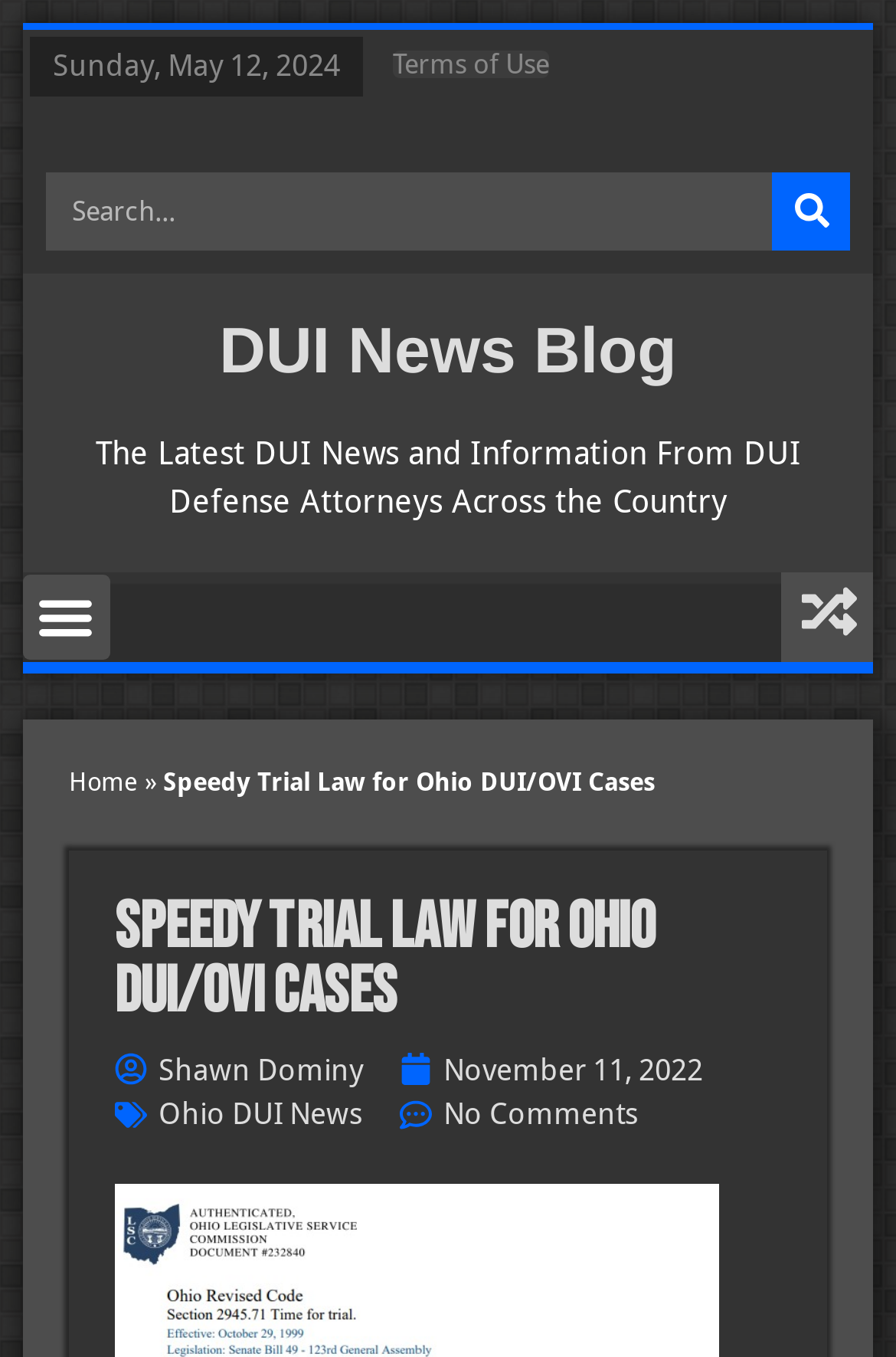What is the date of the latest update?
Using the image provided, answer with just one word or phrase.

Sunday, May 12, 2024